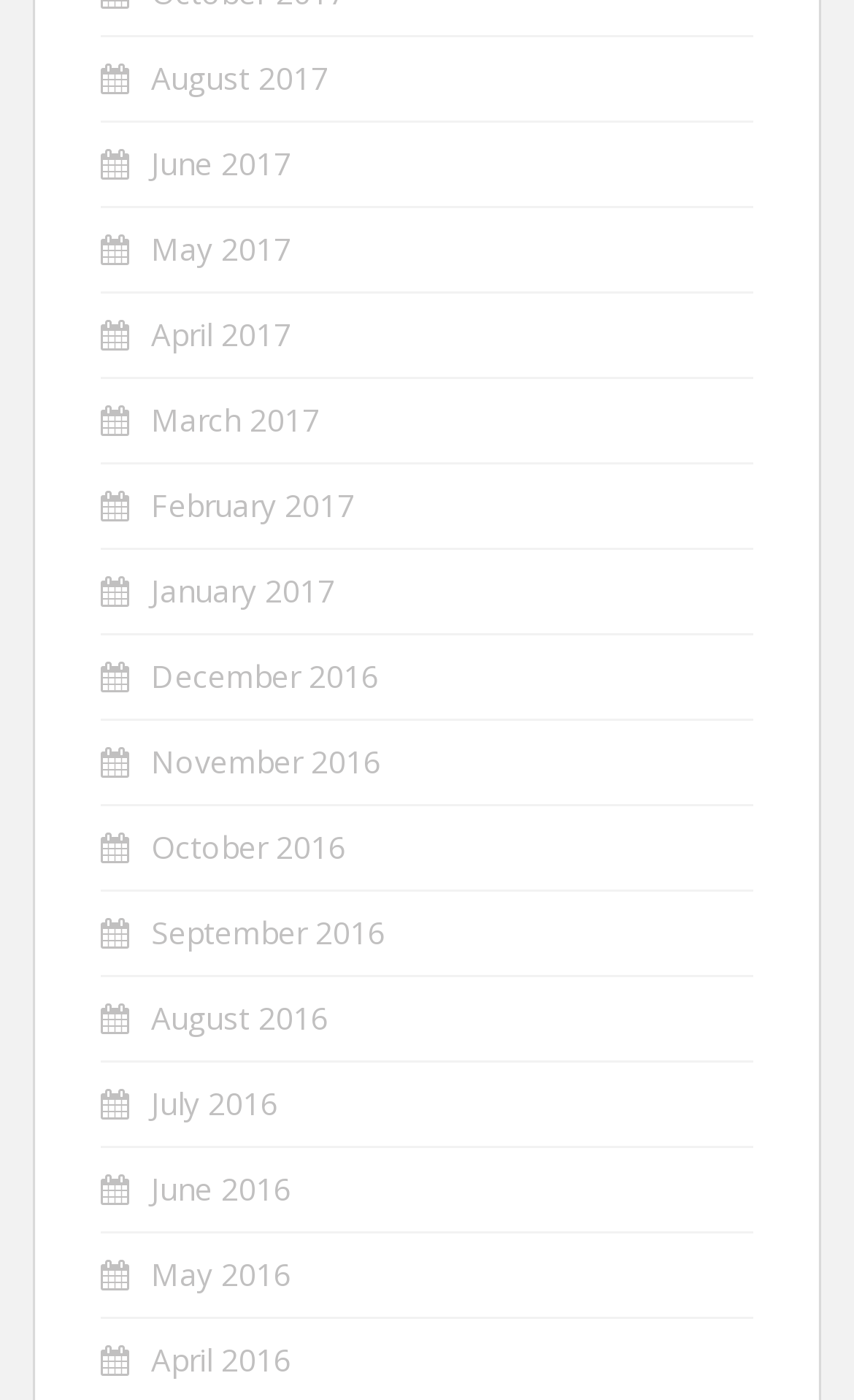Please find the bounding box coordinates of the element that must be clicked to perform the given instruction: "view January 2017". The coordinates should be four float numbers from 0 to 1, i.e., [left, top, right, bottom].

[0.177, 0.407, 0.392, 0.437]